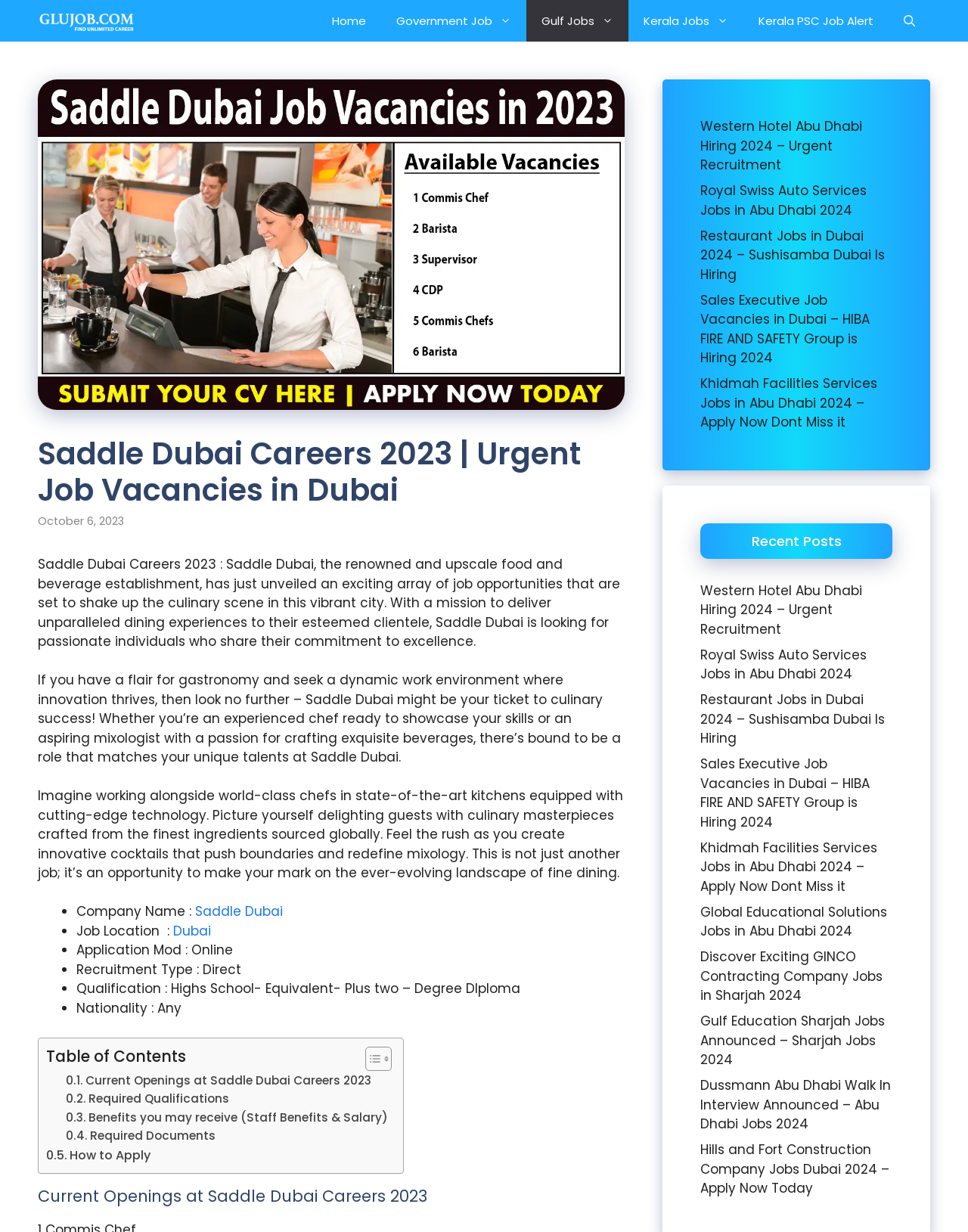Please give a short response to the question using one word or a phrase:
What is the type of recruitment for the job?

Direct